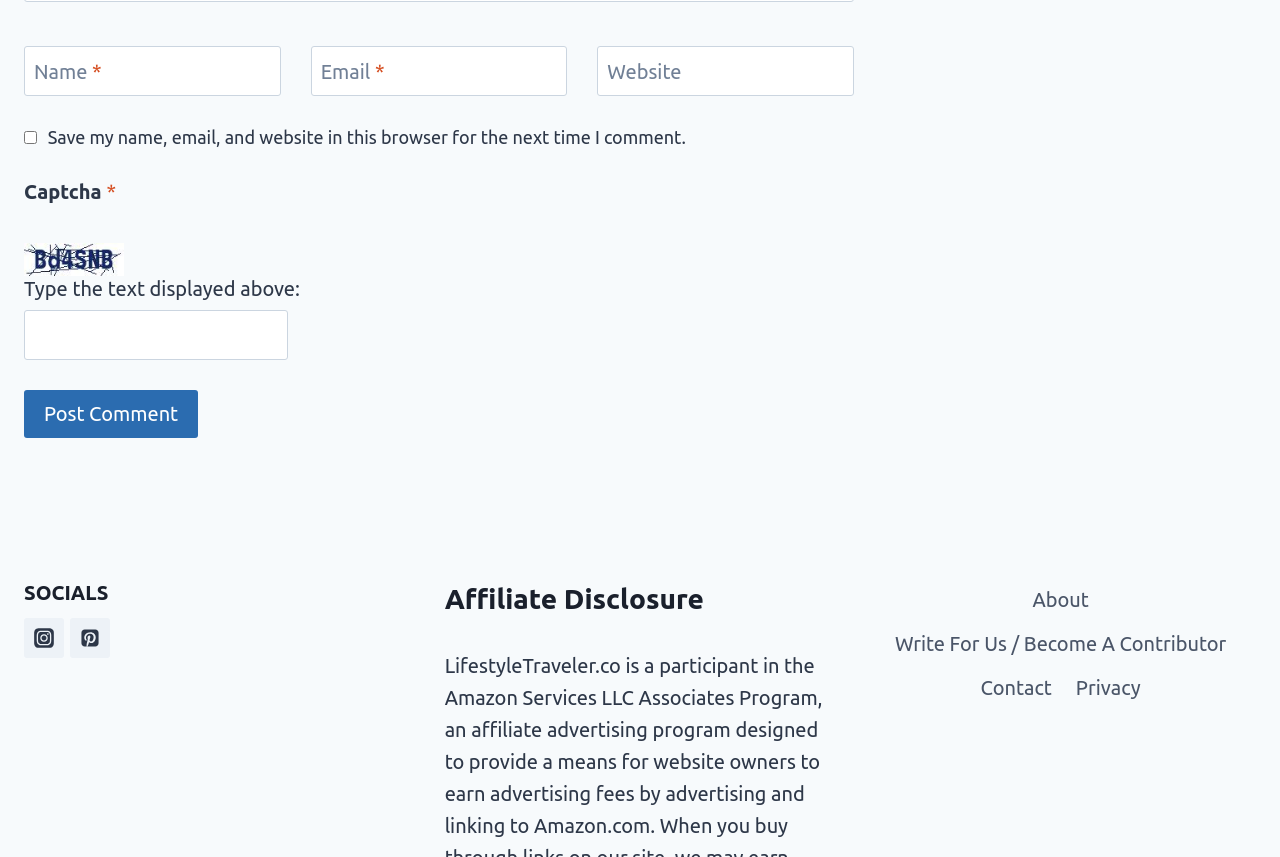Determine the bounding box coordinates of the clickable region to follow the instruction: "Visit Instagram".

[0.019, 0.721, 0.05, 0.768]